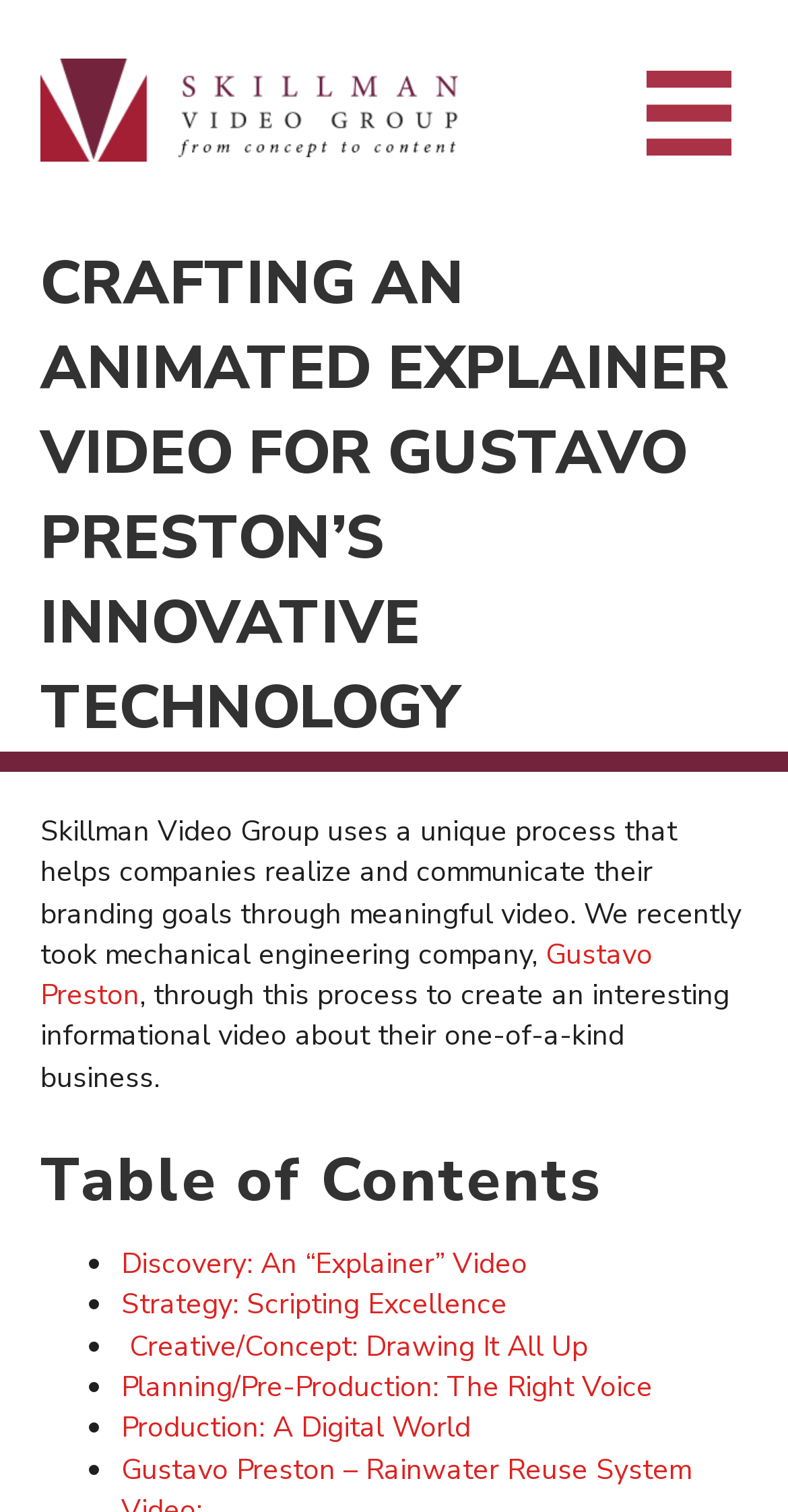Determine the bounding box coordinates for the HTML element described here: "alt="Logo" title="logo"".

[0.051, 0.058, 0.599, 0.084]